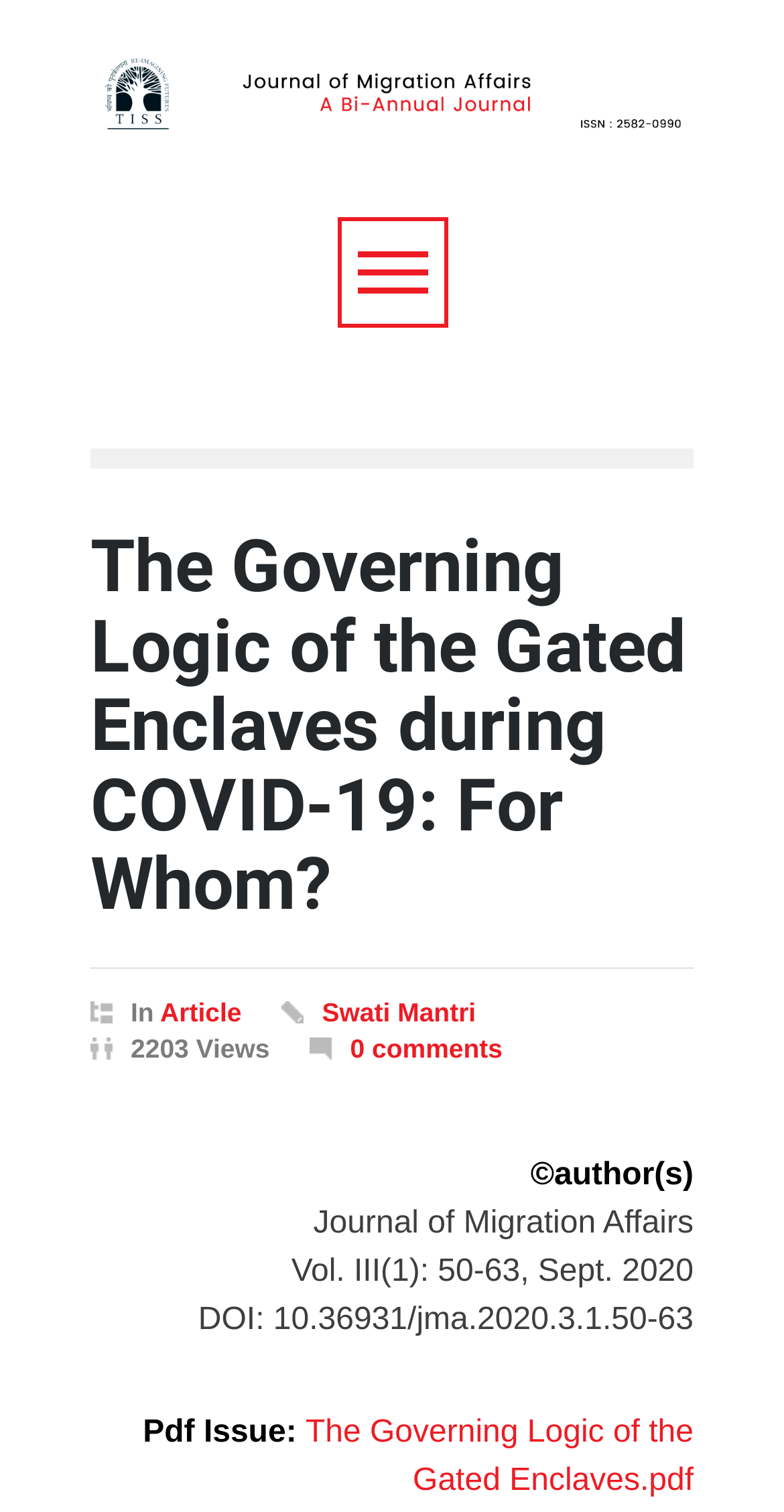Give a detailed overview of the webpage's appearance and contents.

This webpage appears to be an article page from the Journal of Migration Affairs, a bi-annual journal. At the top left corner, there is a logo of the journal, which is an image linked to the journal's homepage. 

Below the logo, there is a horizontal separator line that spans the width of the page. 

The main title of the article, "The Governing Logic of the Gated Enclaves during COVID-19: For Whom?", is prominently displayed in the top half of the page, with a link to the article itself. 

In the middle of the page, there are several lines of text and links. The text "In" is followed by a link to the article category, "Article", and then the author's name, "Swati Mantri", is linked to the author's profile. The article's view count, "2203 Views", is displayed, along with a link to the comments section, which currently has "0 comments". 

At the bottom of the page, there are several lines of text that provide information about the article. The copyright information, "©author(s)", is displayed, followed by the journal's name, "Journal of Migration Affairs". The article's publication information, including the volume, issue, and date, is provided, along with a DOI (digital object identifier) link. 

Finally, at the very bottom of the page, there is a link to download the article as a PDF, labeled "Pdf Issue:".